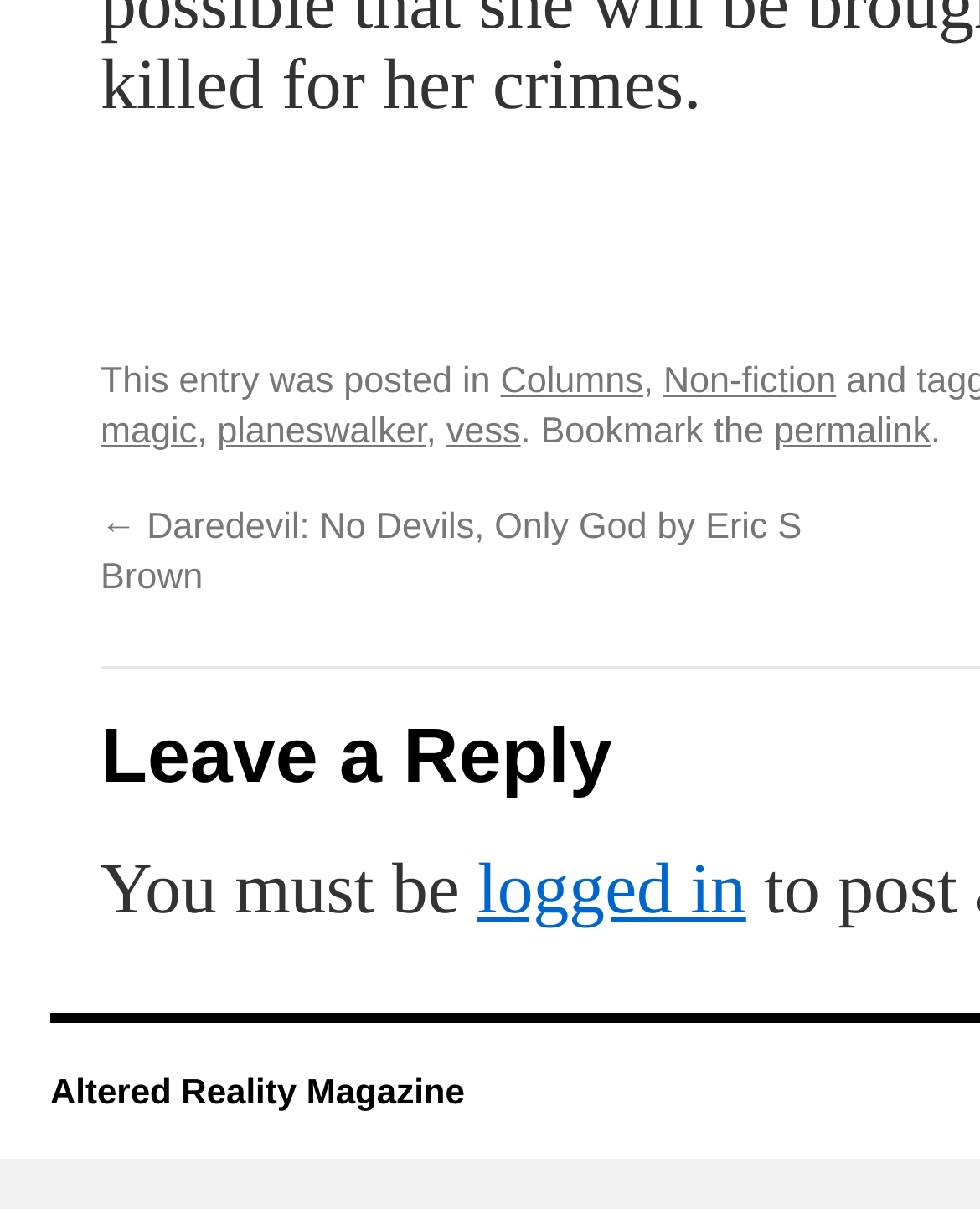Determine the bounding box coordinates of the clickable region to execute the instruction: "Click on the 'Altered Reality Magazine' link". The coordinates should be four float numbers between 0 and 1, denoted as [left, top, right, bottom].

[0.051, 0.886, 0.474, 0.919]